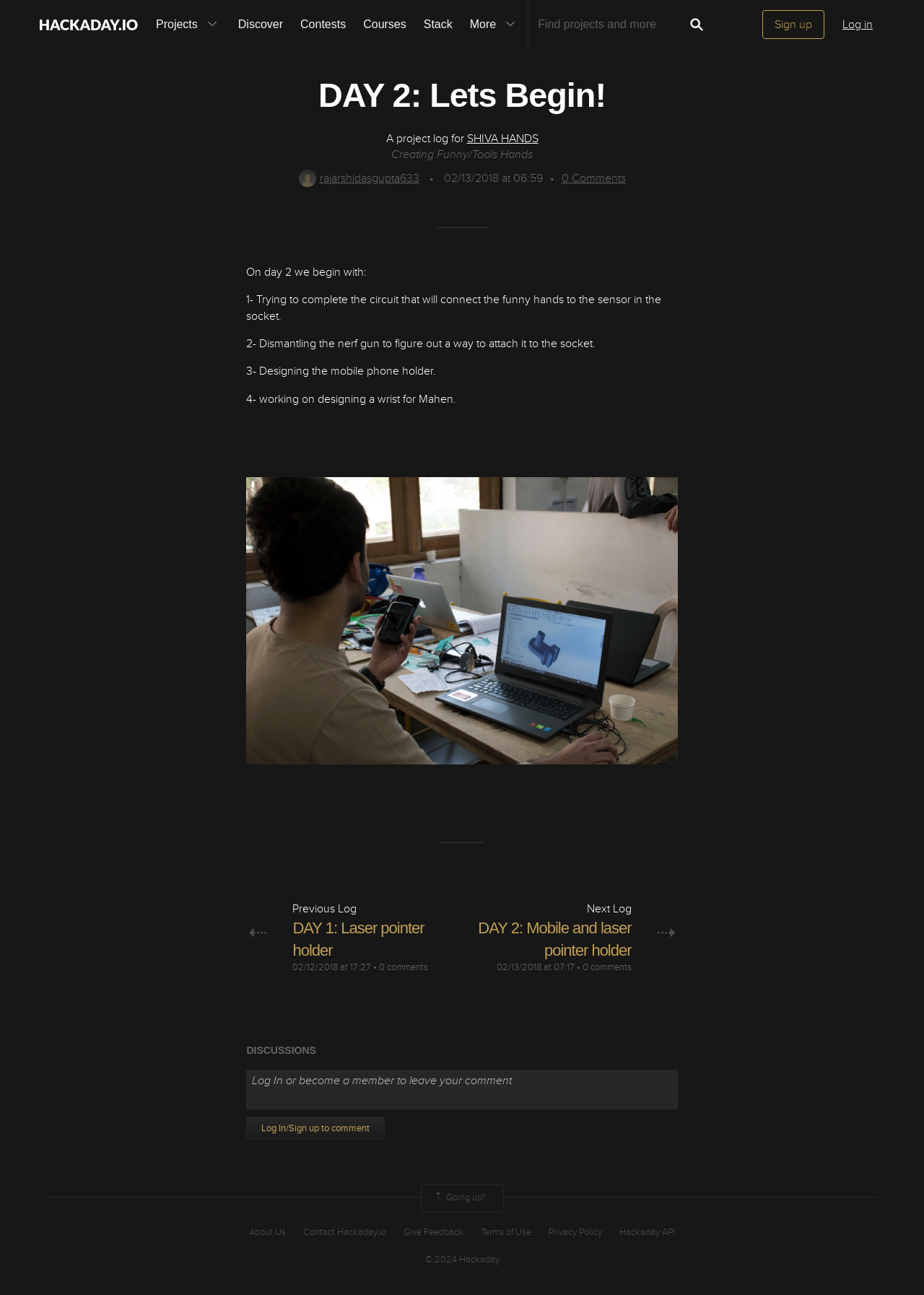What is the author's username?
Using the image as a reference, answer the question with a short word or phrase.

rajarshidasgupta633